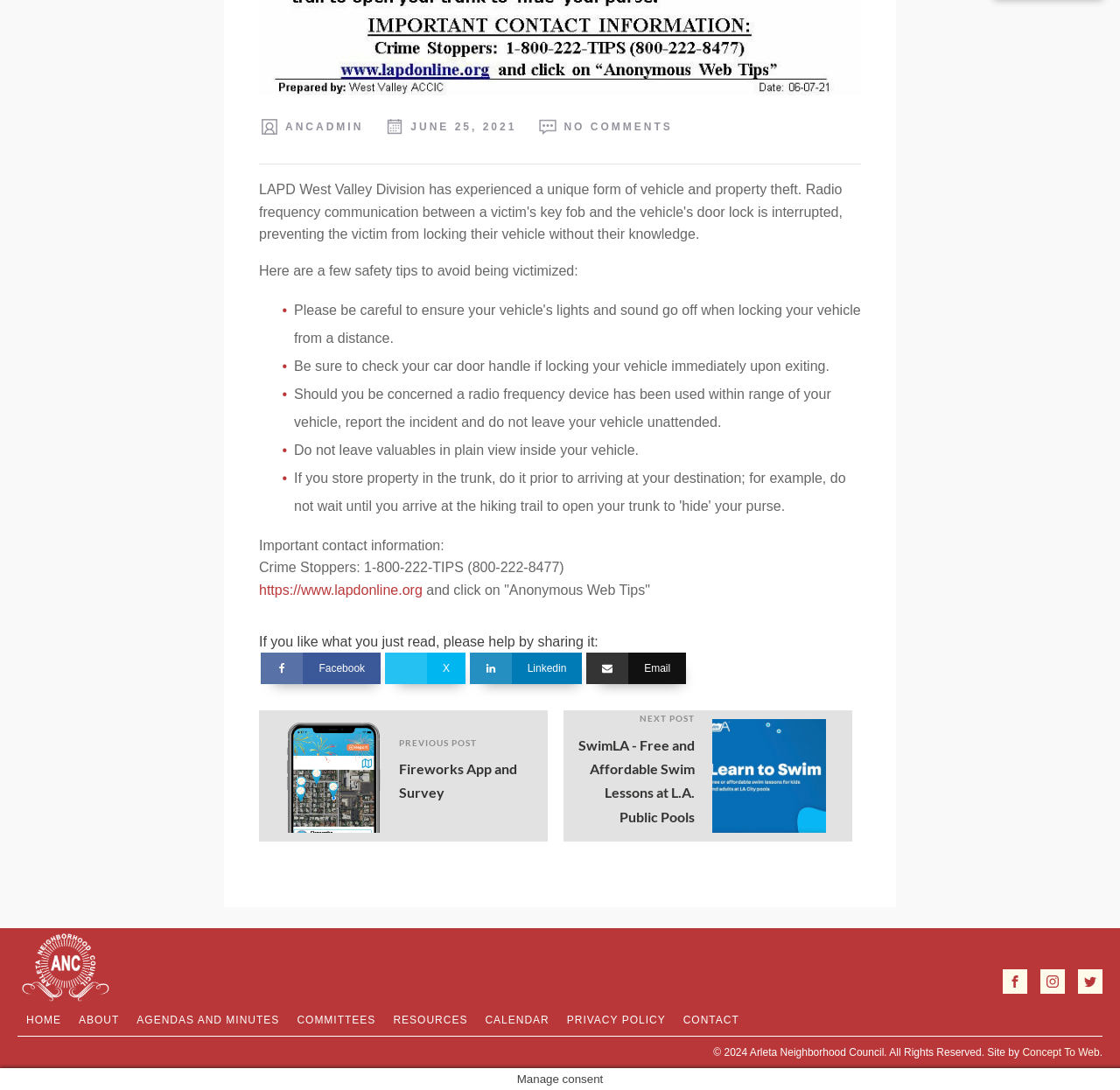Respond to the following question using a concise word or phrase: 
What is the name of the previous post?

Fireworks App and Survey